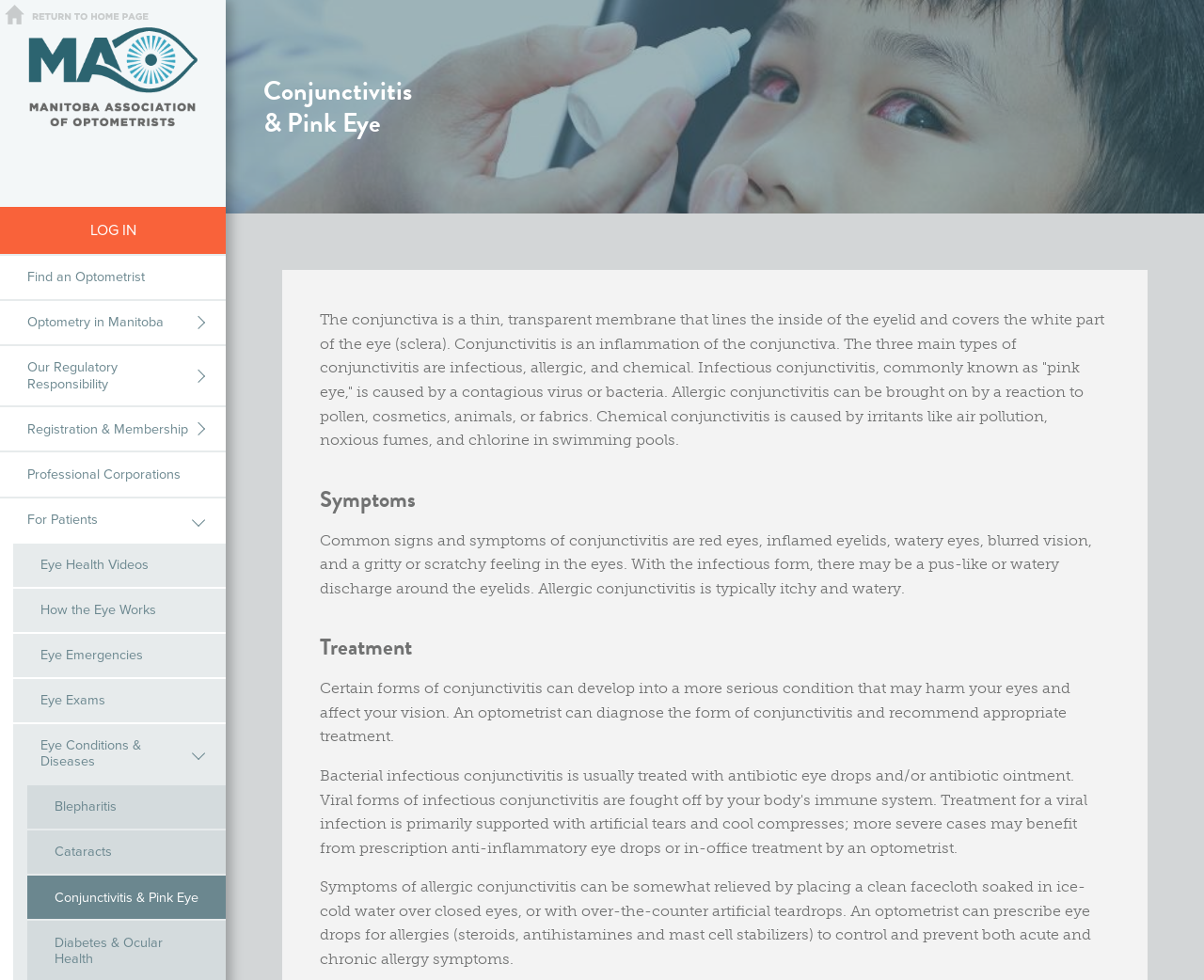Please give a short response to the question using one word or a phrase:
What is the purpose of an optometrist in treating conjunctivitis?

To diagnose and recommend treatment